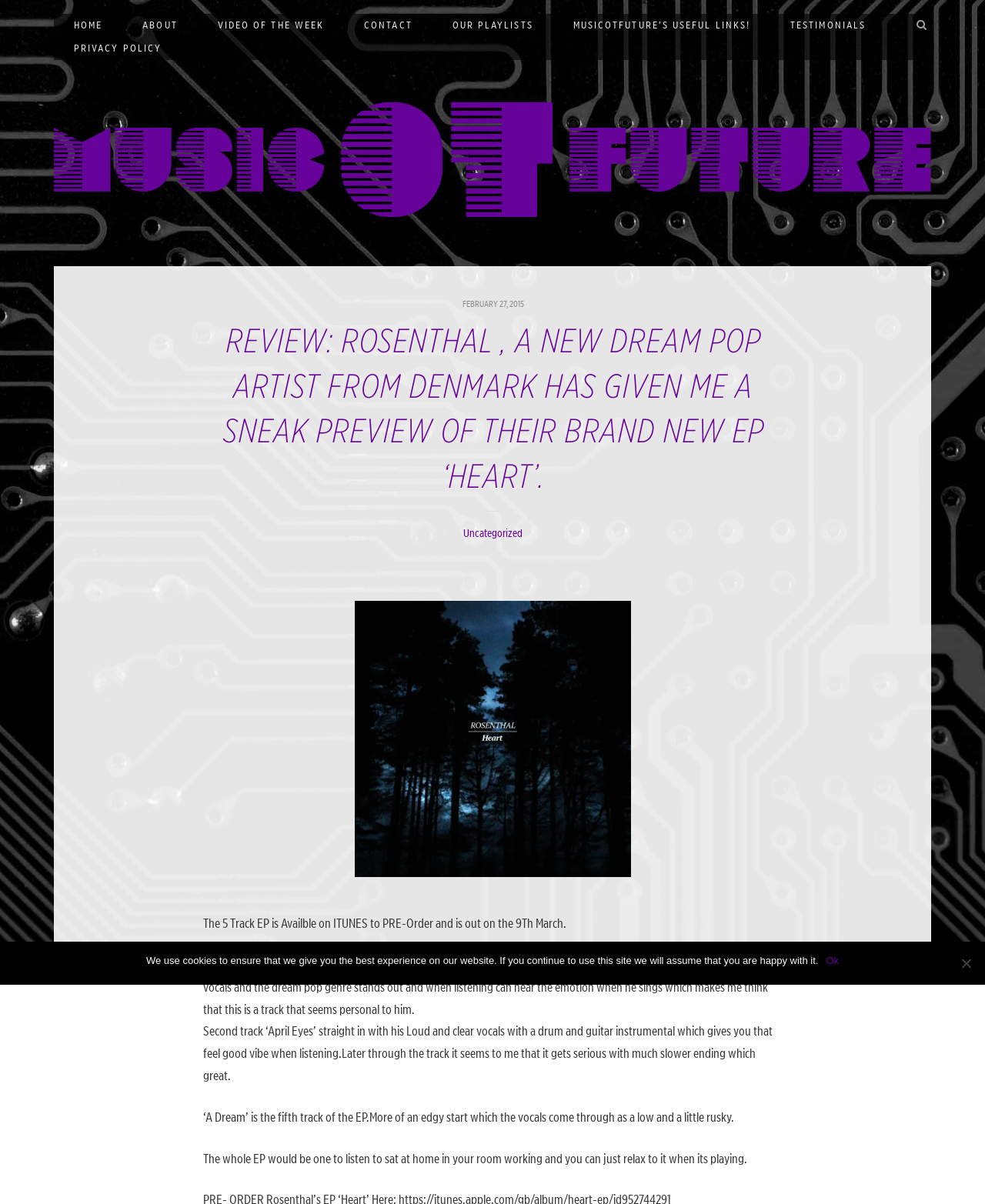Please locate the bounding box coordinates of the element's region that needs to be clicked to follow the instruction: "Click the 'HOME' link". The bounding box coordinates should be provided as four float numbers between 0 and 1, i.e., [left, top, right, bottom].

[0.055, 0.012, 0.124, 0.031]